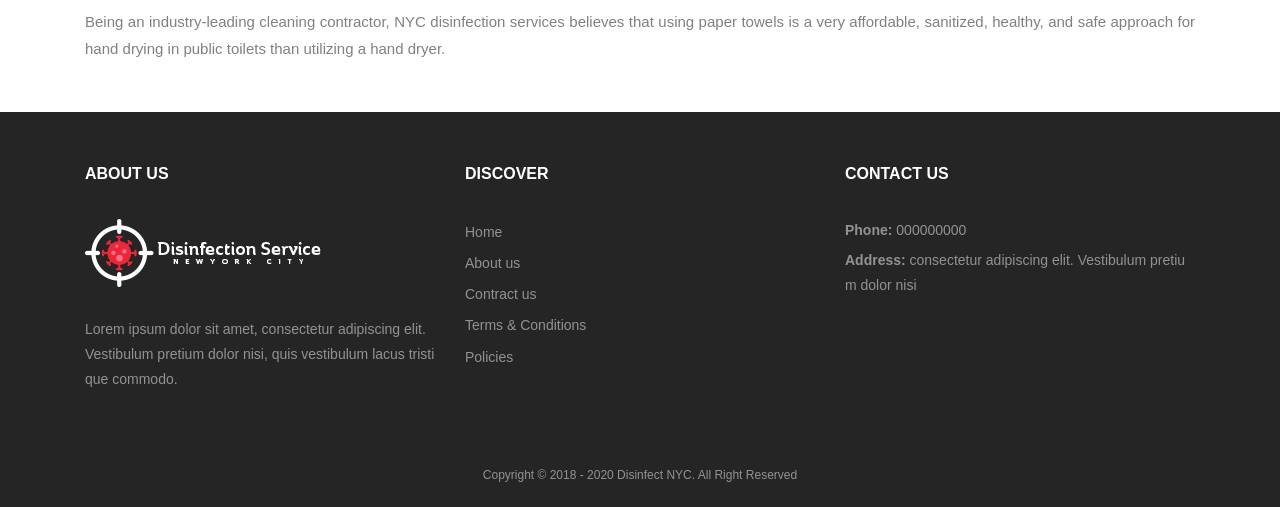What are the main sections of the website?
Please look at the screenshot and answer in one word or a short phrase.

About Us, Discover, Contact Us